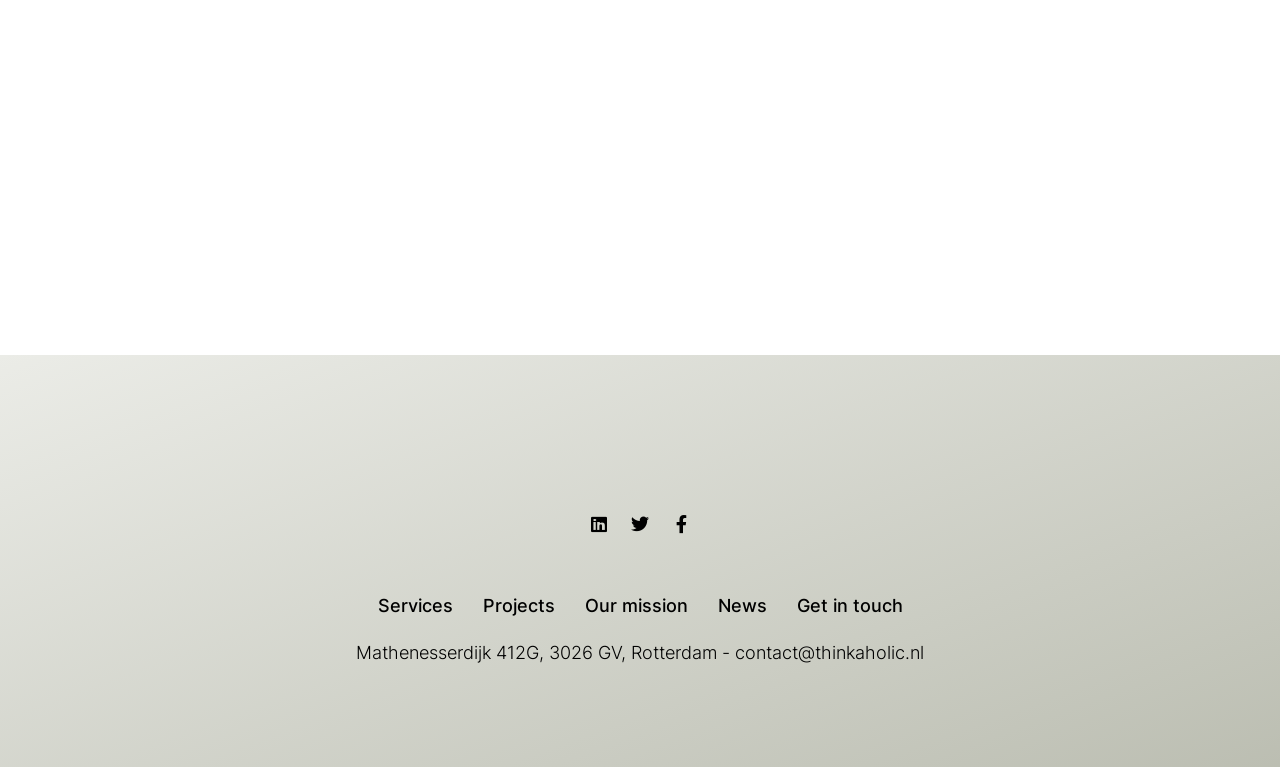What is the company's LinkedIn handle?
Refer to the image and provide a concise answer in one word or phrase.

Linkedin